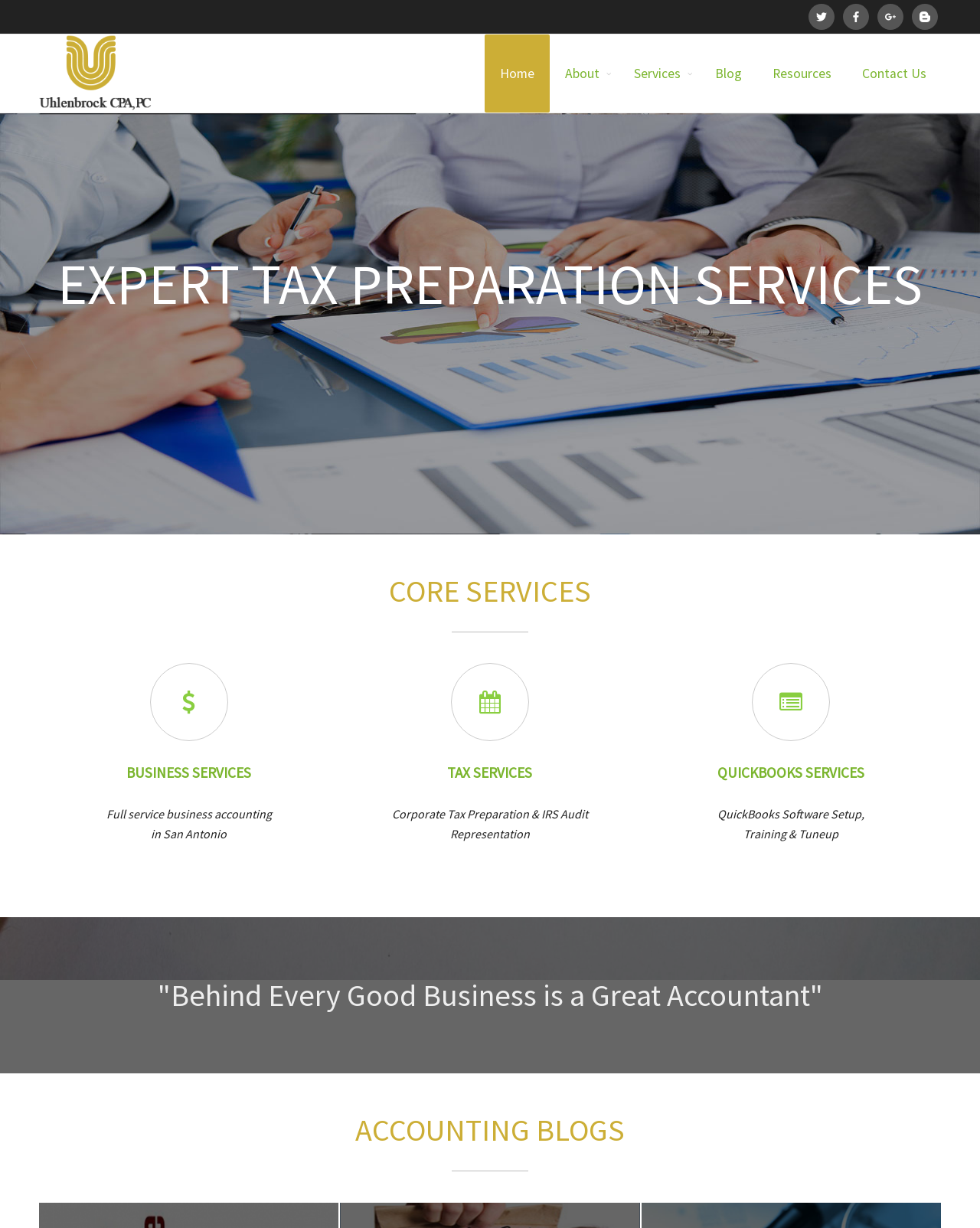Please find and report the bounding box coordinates of the element to click in order to perform the following action: "Read the ACCOUNTING BLOGS". The coordinates should be expressed as four float numbers between 0 and 1, in the format [left, top, right, bottom].

[0.362, 0.905, 0.638, 0.936]